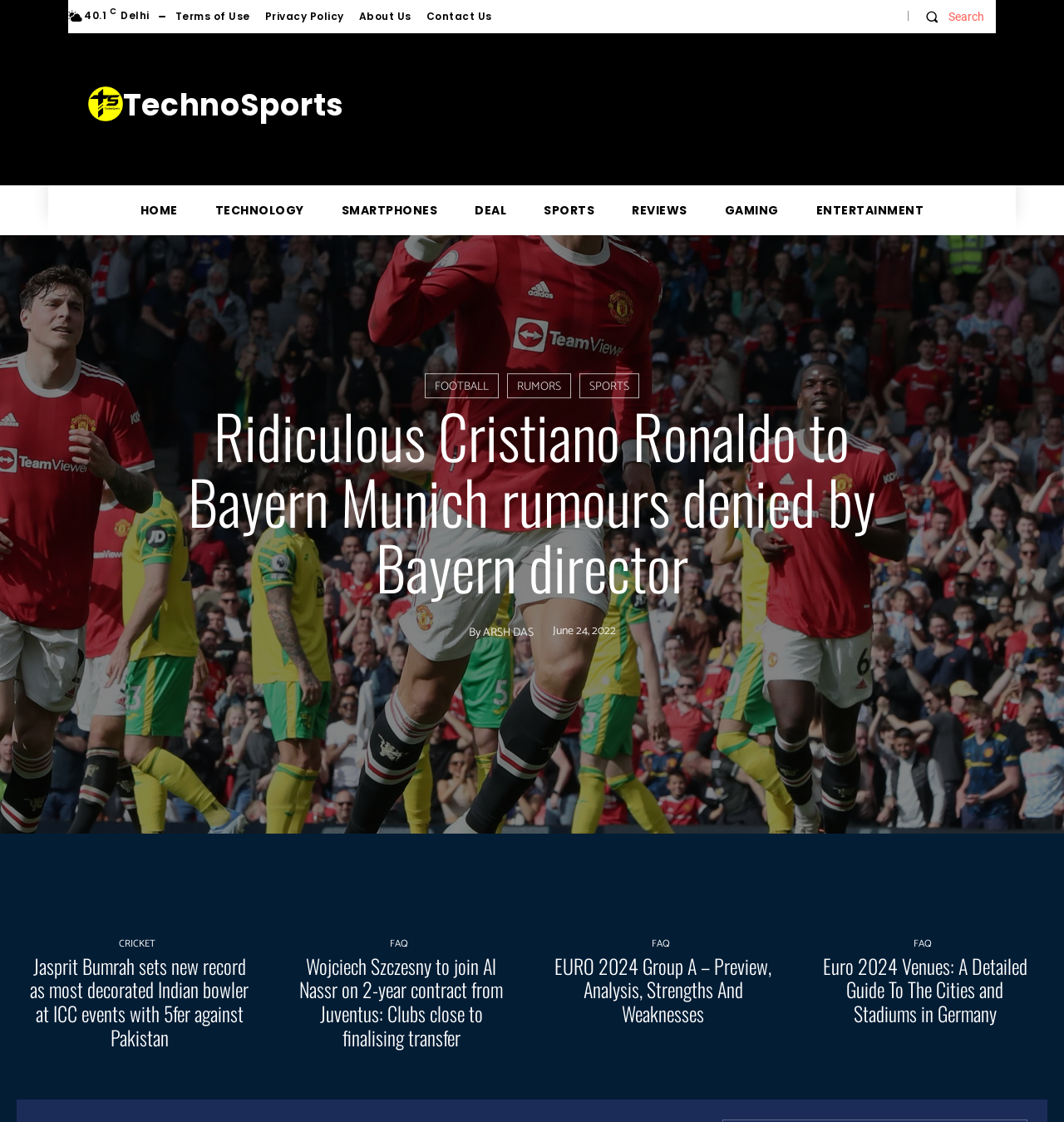Using the description "Contact Us", locate and provide the bounding box of the UI element.

[0.394, 0.0, 0.469, 0.03]